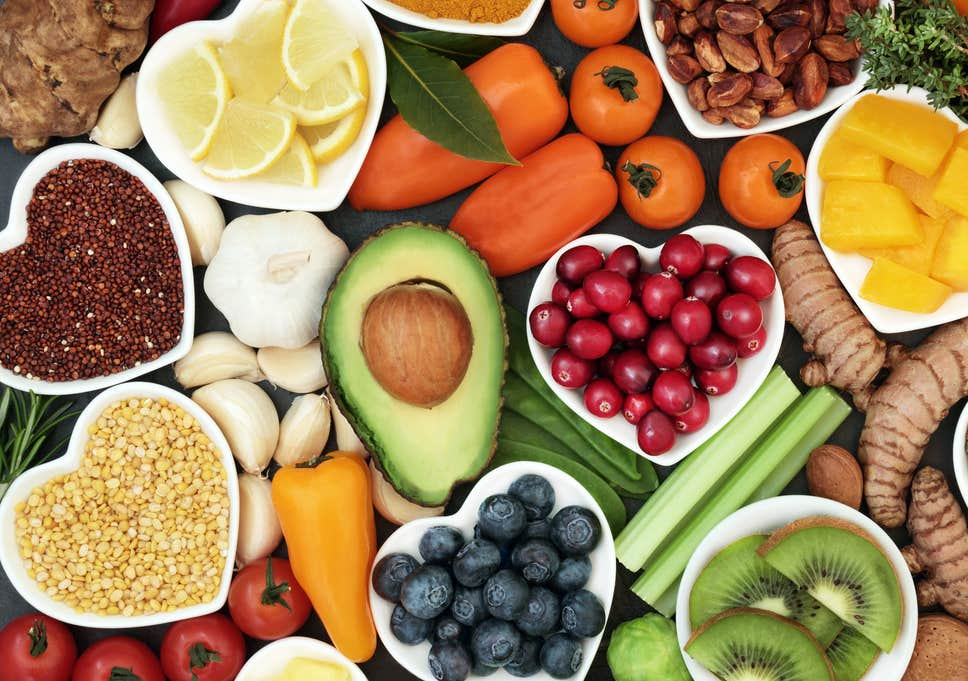Please respond in a single word or phrase: 
What is the main purpose of the image composition?

Diabetes reversal and healthy eating